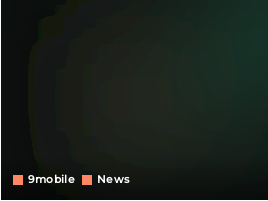What sector is 9mobile involved in?
Refer to the image and give a detailed answer to the question.

The caption highlights 9mobile's connection to current events and information dissemination in the tech and telecommunications sectors, indicating the company's involvement in these areas.